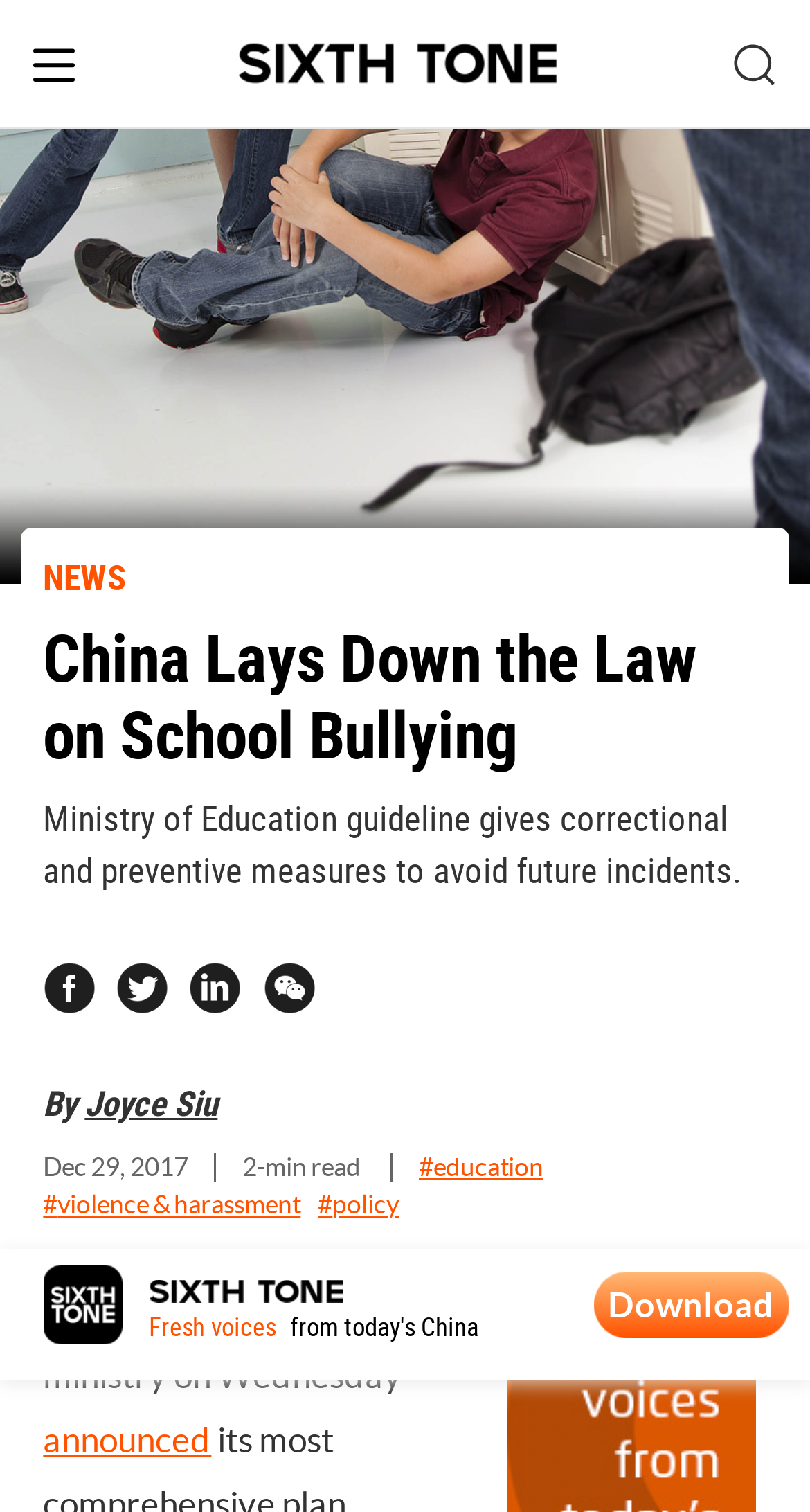Please provide the bounding box coordinate of the region that matches the element description: #education. Coordinates should be in the format (top-left x, top-left y, bottom-right x, bottom-right y) and all values should be between 0 and 1.

[0.517, 0.763, 0.671, 0.783]